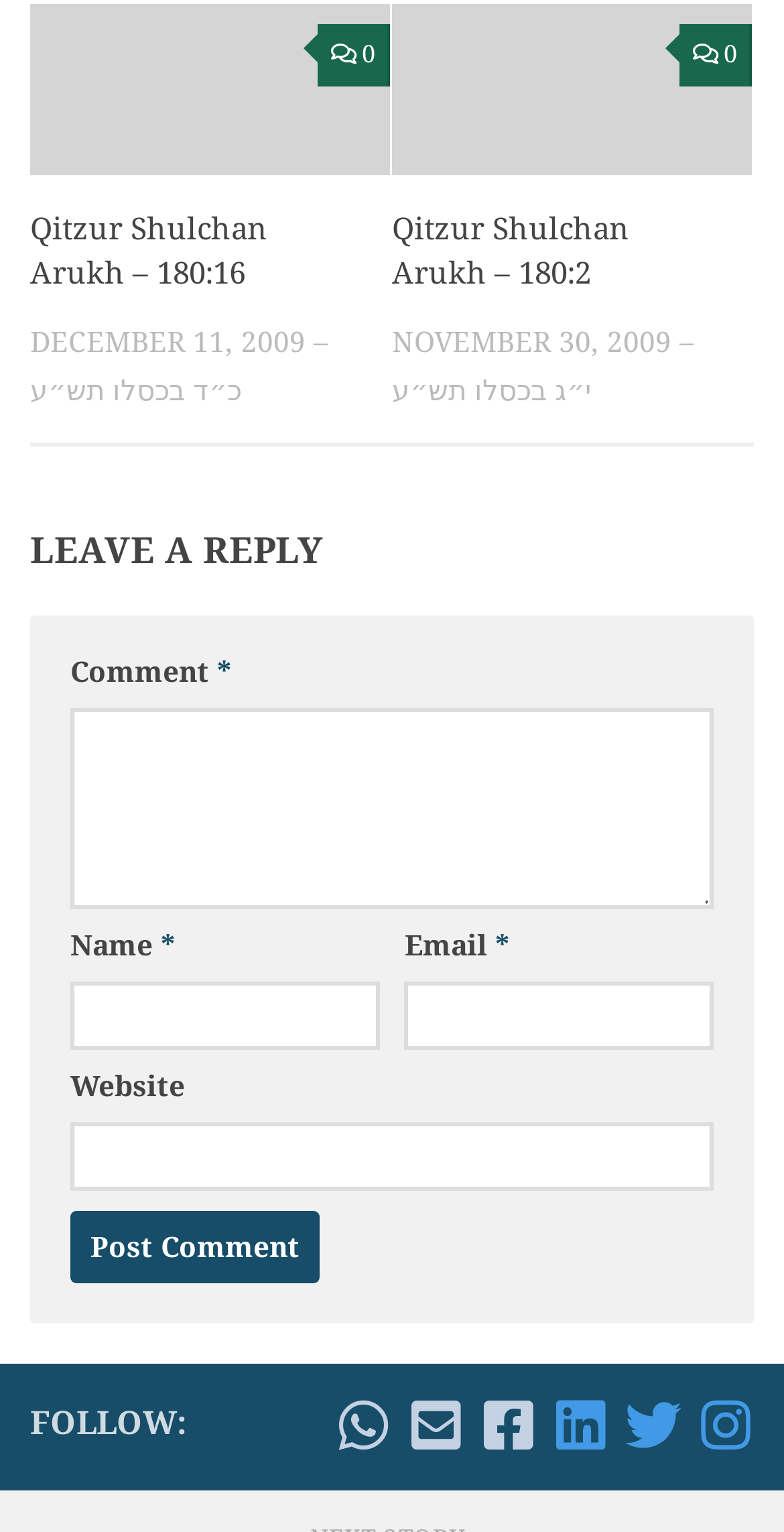Determine the bounding box coordinates of the target area to click to execute the following instruction: "Follow on Facebook."

[0.613, 0.912, 0.685, 0.949]